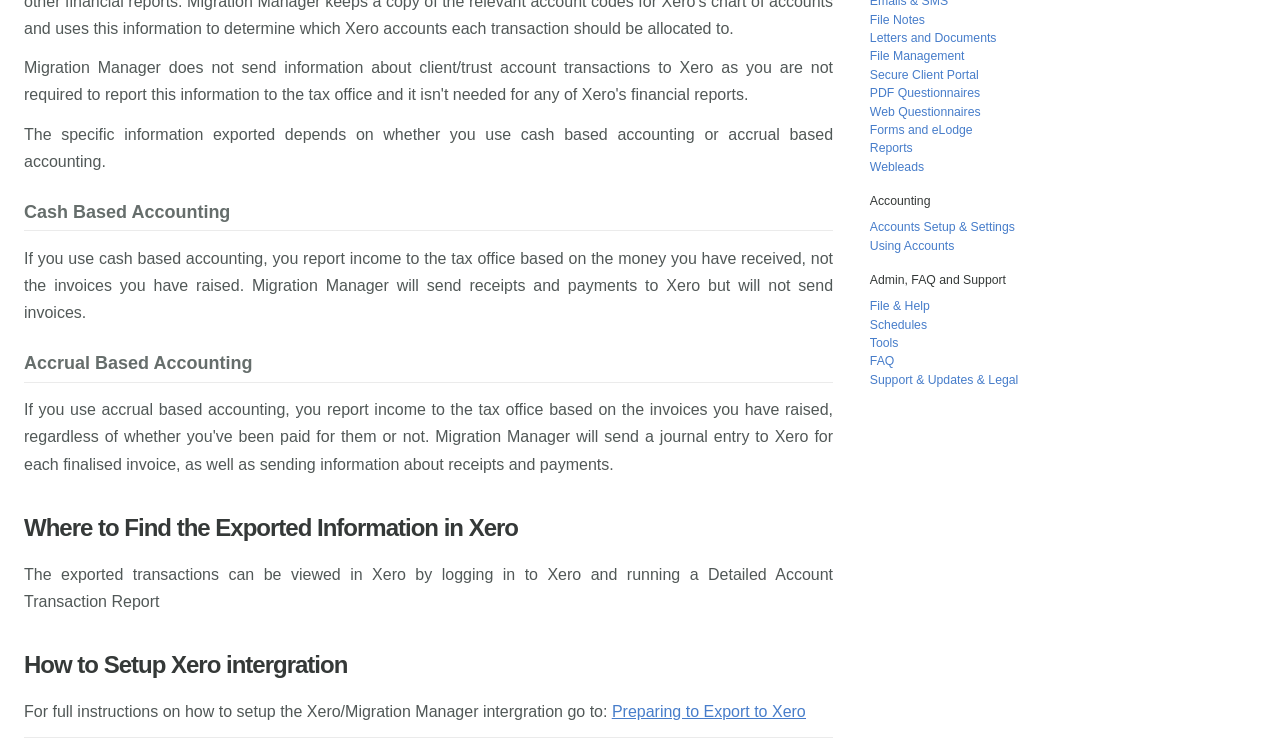Utilize the details in the image to give a detailed response to the question: What is cash based accounting?

According to the webpage, cash based accounting is a method of reporting income to the tax office based on the money received, not the invoices raised. This is explained in the section 'Heading anchor Cash Based Accounting'.